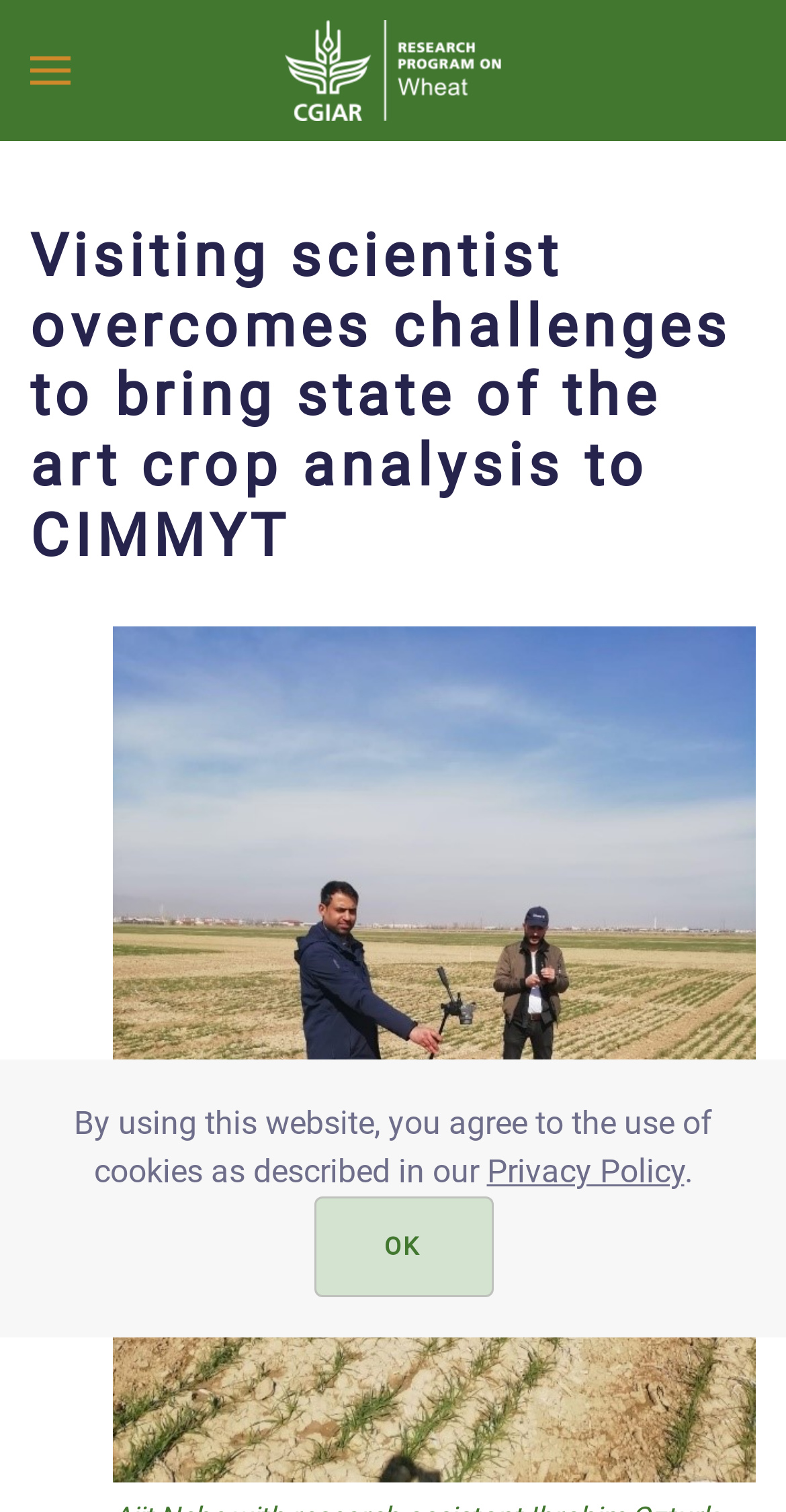Find the main header of the webpage and produce its text content.

Visiting scientist overcomes challenges to bring state of the art crop analysis to CIMMYT